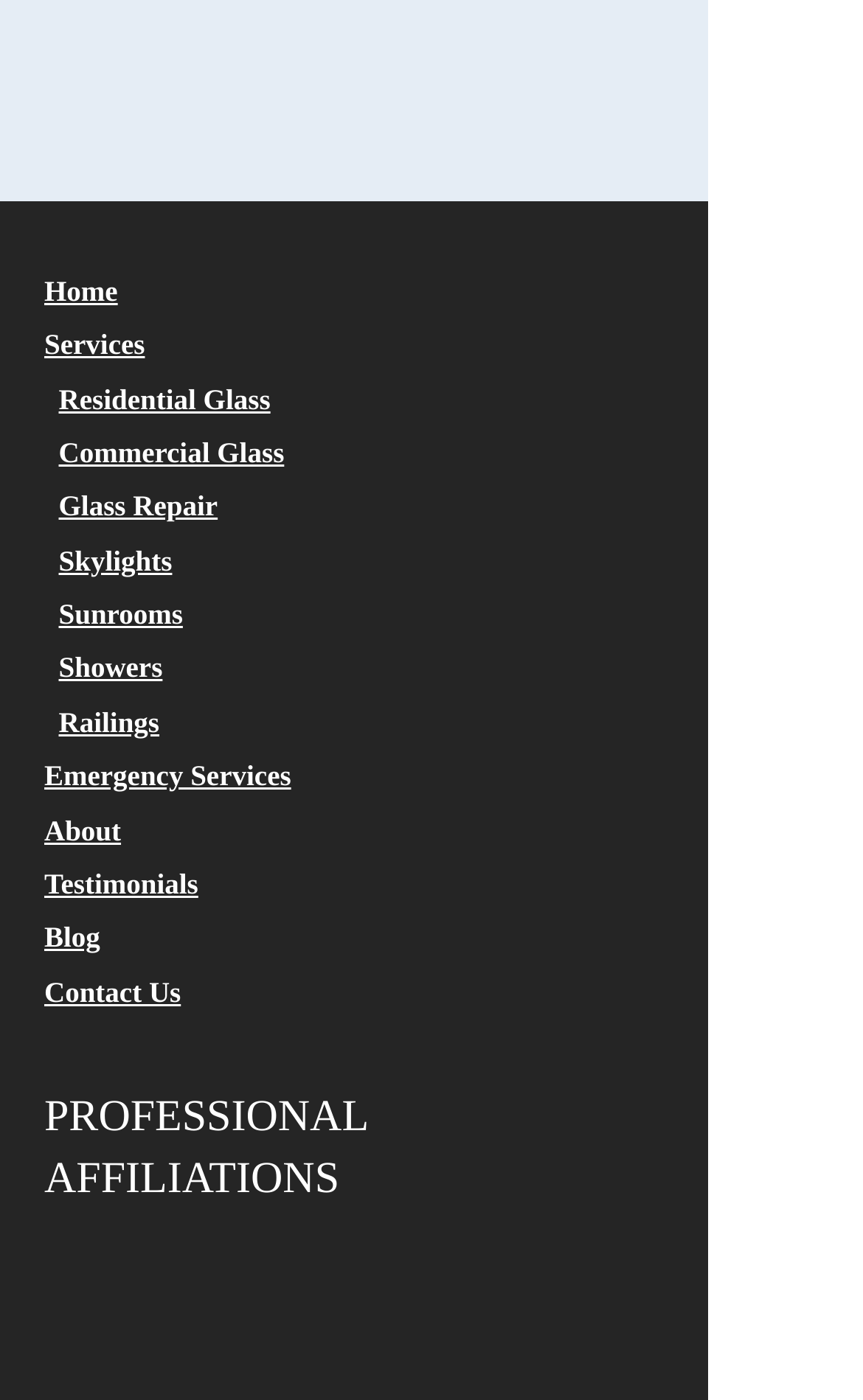Provide a short answer using a single word or phrase for the following question: 
What is the title of the section below the navigation menu?

PROFESSIONAL AFFILIATIONS